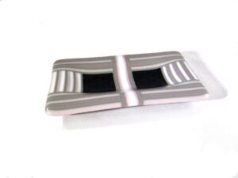Describe the image with as much detail as possible.

The image showcases a beautifully crafted tray titled "Edge of the Lilac Field - Tray." This striking piece features a harmonious blend of colors, prominently incorporating soft lilacs, whites, and deep blacks. The design is characterized by a series of elegant, wavy lines that create a graceful sense of movement across the surface. Its contemporary form combines functionality with artistic expression, making it a perfect addition for serving snacks or displaying decorative items. The tray exemplifies a modern aesthetic while highlighting the unique textures of the glass, reflecting light elegantly, and creating a lively presence in any setting.